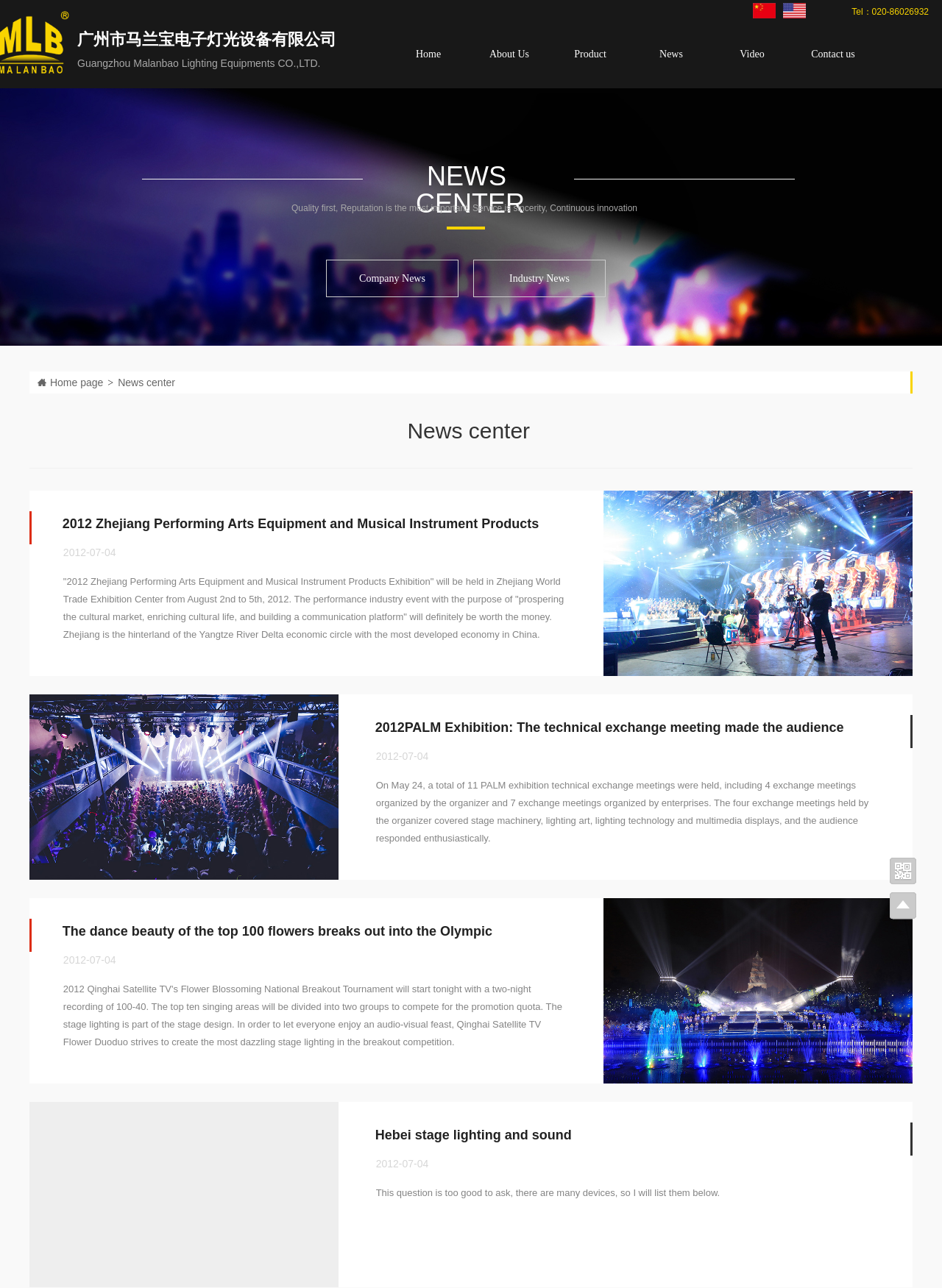Determine the bounding box coordinates of the section to be clicked to follow the instruction: "Click the '2012 Zhejiang Performing Arts Equipment and Musical Instrument Products Exhibition' link". The coordinates should be given as four float numbers between 0 and 1, formatted as [left, top, right, bottom].

[0.066, 0.401, 0.572, 0.44]